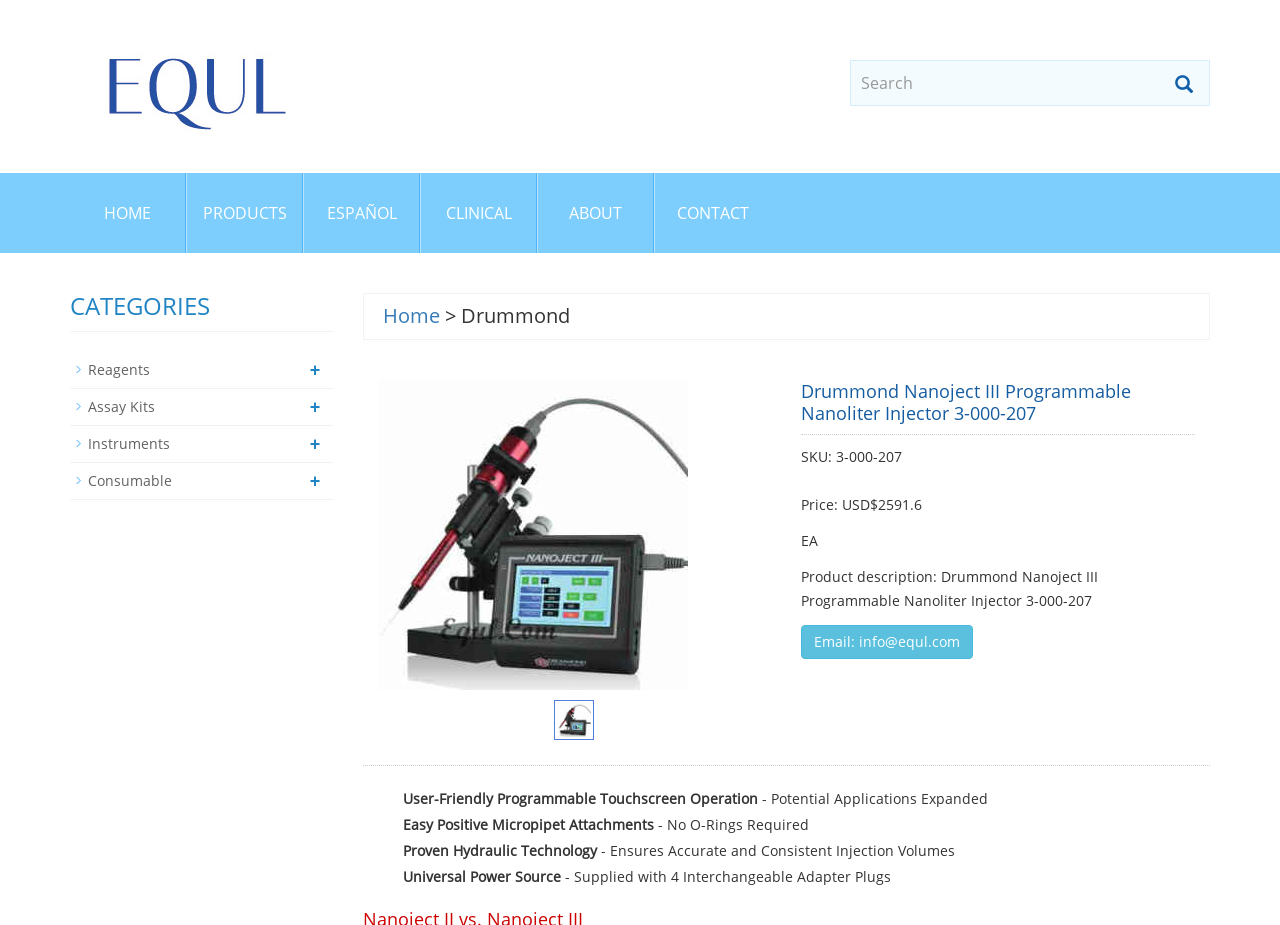Elaborate on the information and visuals displayed on the webpage.

The webpage is about the Drummond Nanoject III Programmable Nanoliter Injector 3-000-207, a product from Drummond. At the top left corner, there is an "Equl" logo, which is an image linked to "Equl". Next to it, there is a search bar. 

The top navigation menu consists of five links: "HOME", "PRODUCTS", "ESPAÑOL", "CLINICAL", and "ABOUT", followed by "CONTACT" at the top right corner. 

Below the navigation menu, there is a prominent section dedicated to the product, featuring two large images of the Drummond Nanoject III Programmable Nanoliter Injector 3-000-207, with a heading and links to the product above and below the images. 

The product information section displays the product's SKU, price, and a brief description. There is also a link to contact the company via email. 

Further down, there are four sections highlighting the product's features: "User-Friendly Programmable Touchscreen Operation", "Easy Positive Micropipet Attachments", "Proven Hydraulic Technology", and "Universal Power Source". Each section has a brief description and a secondary text elaborating on the feature.

On the left side, there is a "CATEGORIES" section with links to "Reagents", "Assay Kits", "Instruments", and "Consumable", each with a "+" symbol next to it.